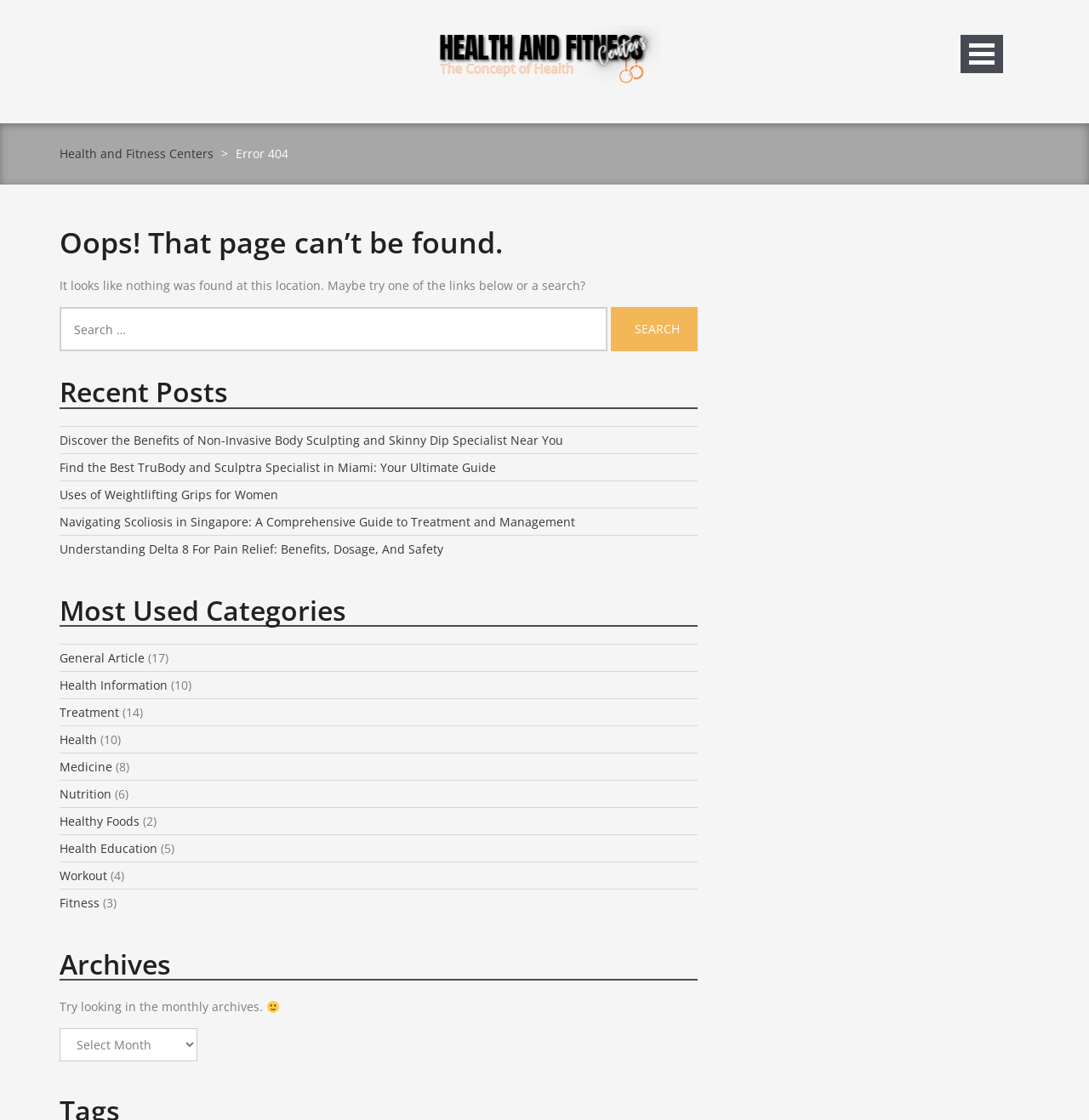Identify the bounding box coordinates for the UI element described as: "parent_node: Comment name="email"".

None